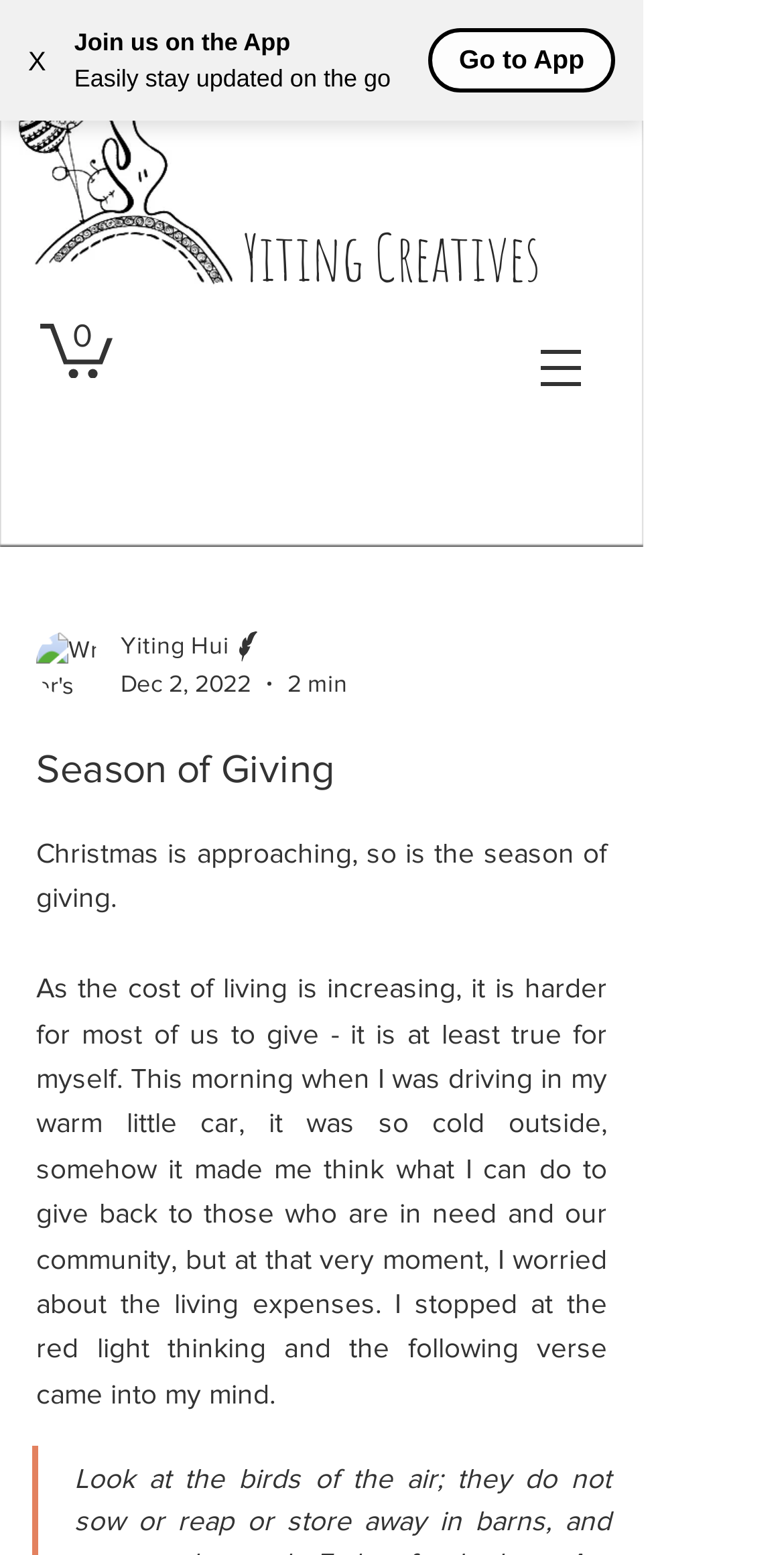Based on the image, please elaborate on the answer to the following question:
What is the author's occupation?

I inferred this by looking at the navigation section where the author's picture and name 'Yiting Hui' are displayed, along with the label 'Writer'.